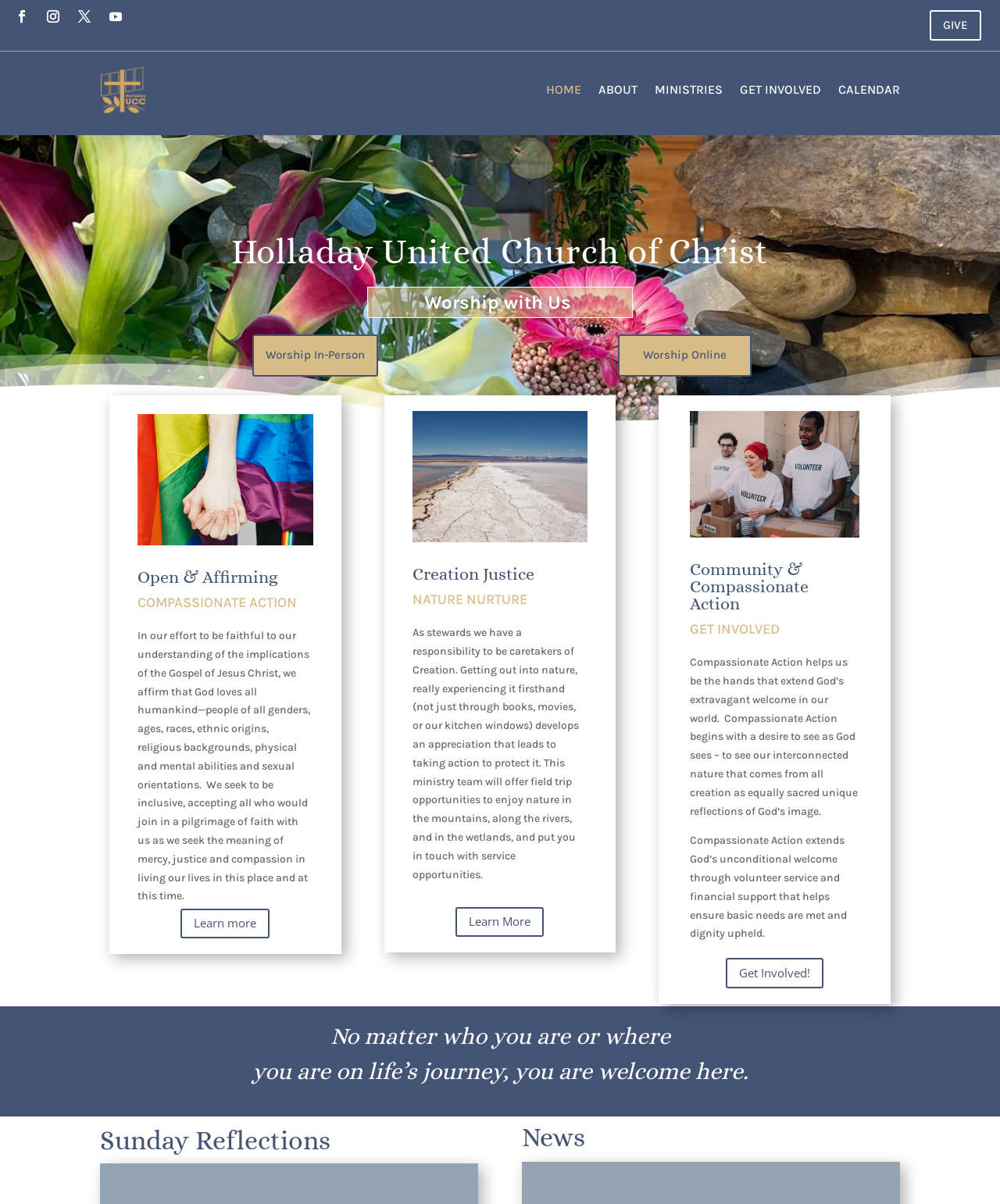What is the call-to-action on the 'Community & Compassionate Action' section?
Can you give a detailed and elaborate answer to the question?

I looked at the 'Community & Compassionate Action' section and found that it has a call-to-action link that says 'Get Involved!' with an accompanying text that talks about volunteer service and financial support.